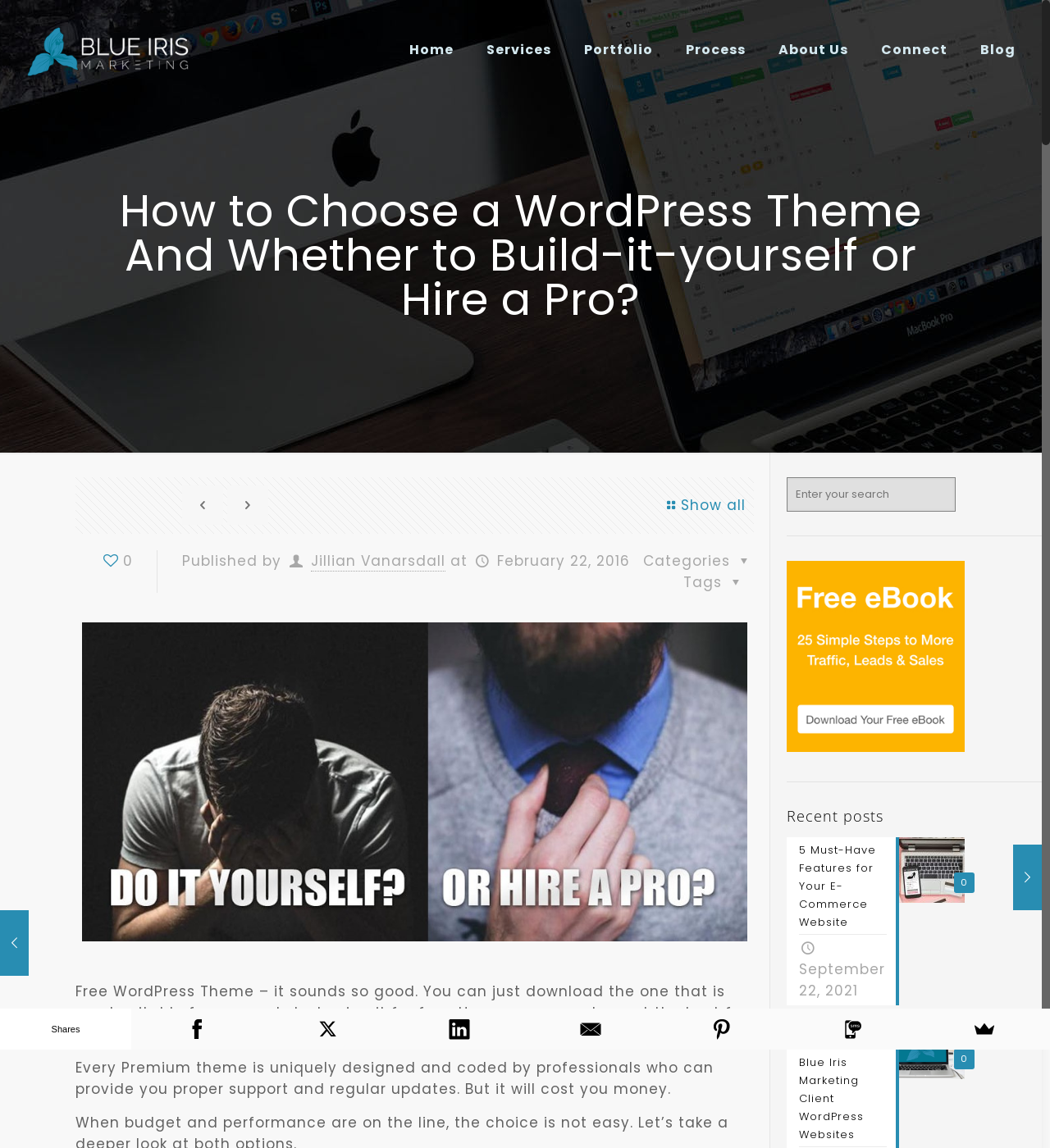Determine the bounding box coordinates of the clickable element to complete this instruction: "Read the 'How to Choose a WordPress Theme' article". Provide the coordinates in the format of four float numbers between 0 and 1, [left, top, right, bottom].

[0.078, 0.542, 0.712, 0.82]